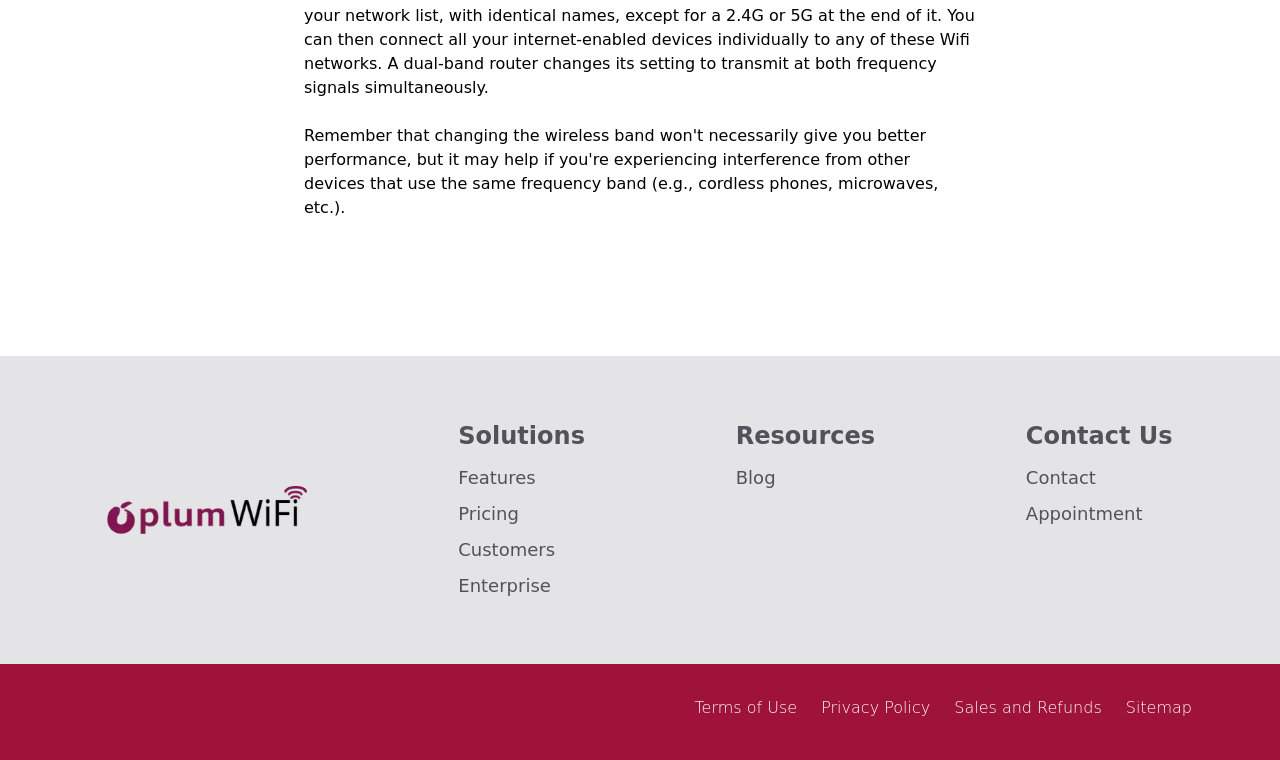Carefully observe the image and respond to the question with a detailed answer:
What is the last link in the 'Resources' section?

In the 'Resources' section, I can see multiple links. The last link is 'Blog', which is denoted by the link element with the text 'Blog'.